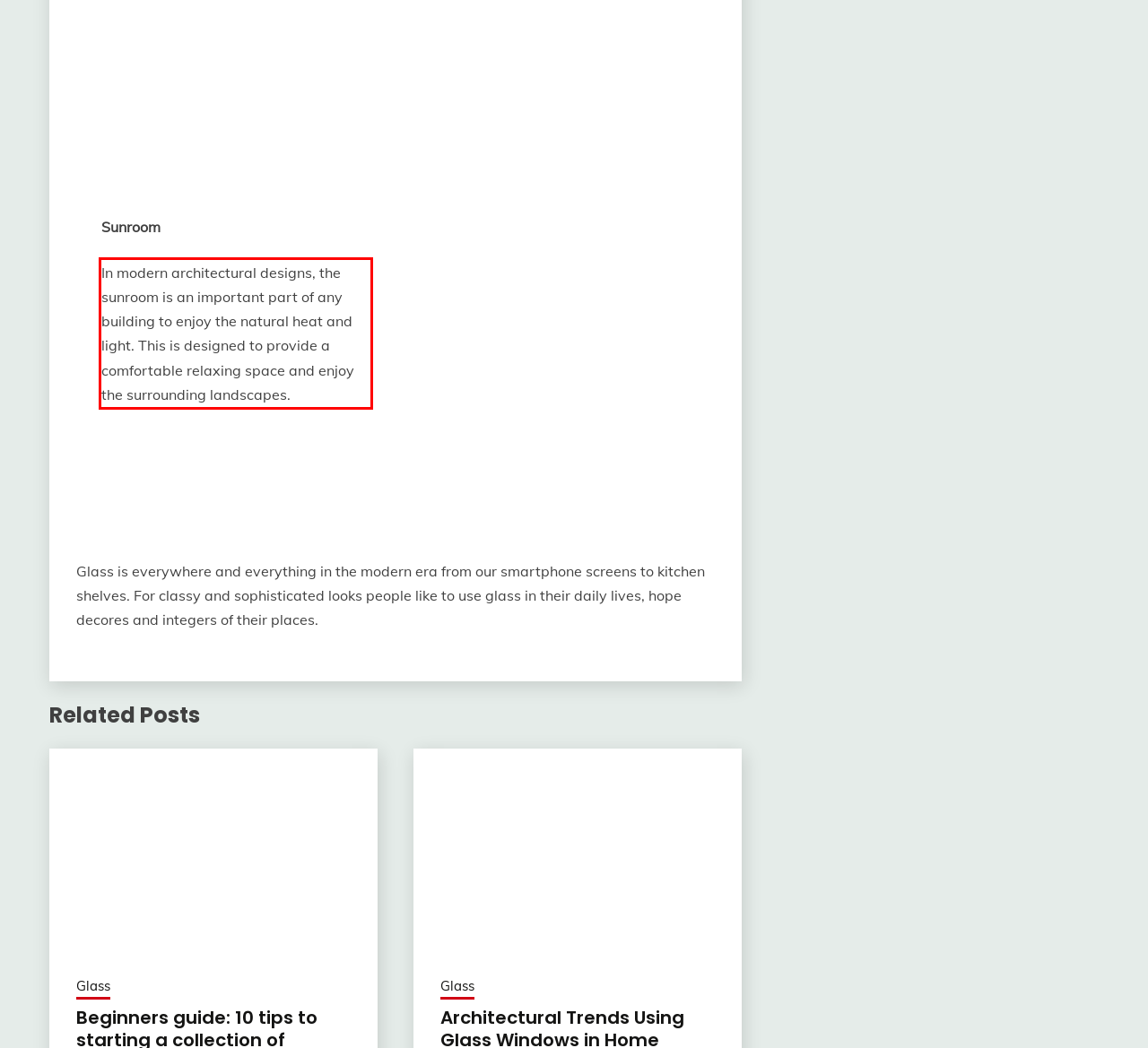You are given a screenshot showing a webpage with a red bounding box. Perform OCR to capture the text within the red bounding box.

In modern architectural designs, the sunroom is an important part of any building to enjoy the natural heat and light. This is designed to provide a comfortable relaxing space and enjoy the surrounding landscapes.